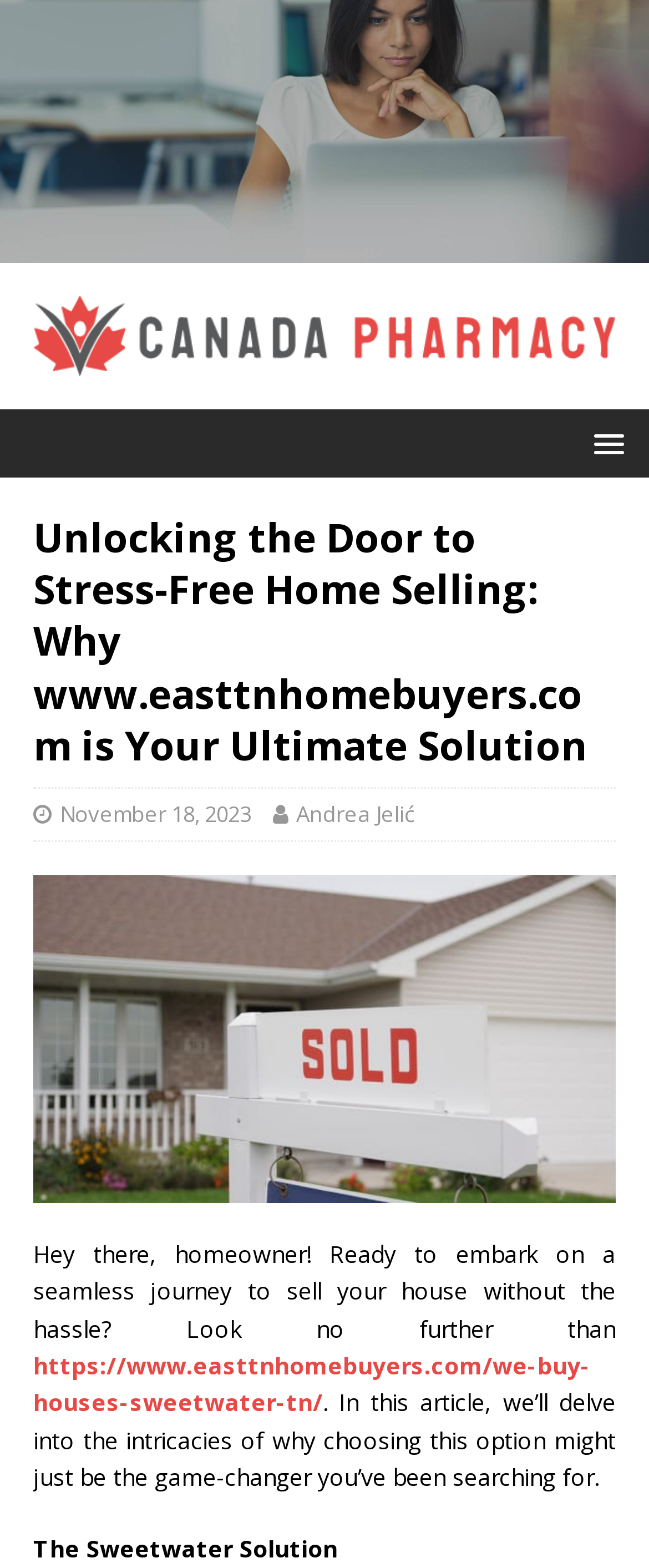Provide a brief response in the form of a single word or phrase:
What is the date mentioned in the article?

November 18, 2023